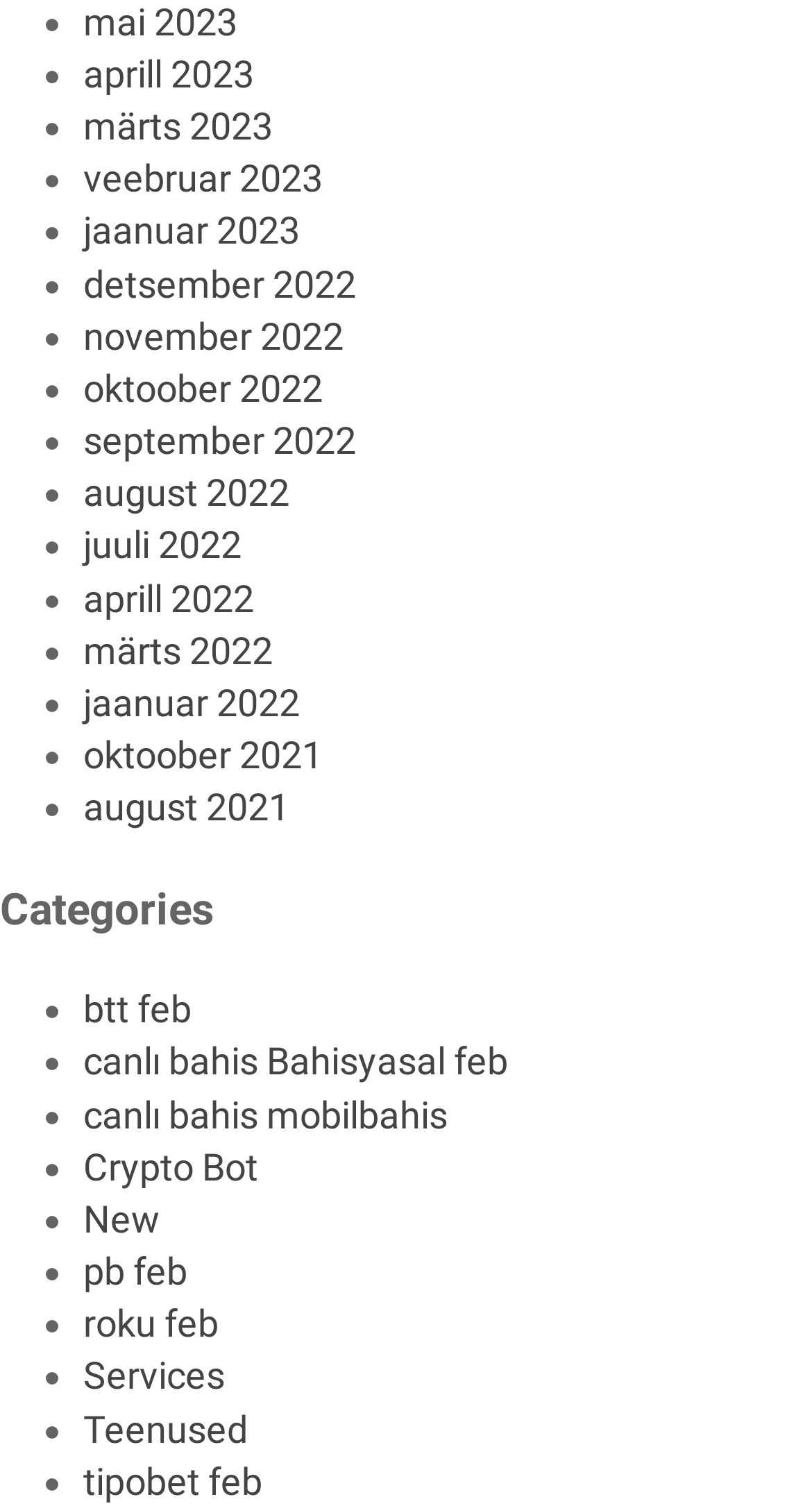Respond to the question below with a concise word or phrase:
What is the longest link text on the webpage?

canlı bahis Bahisyasal feb